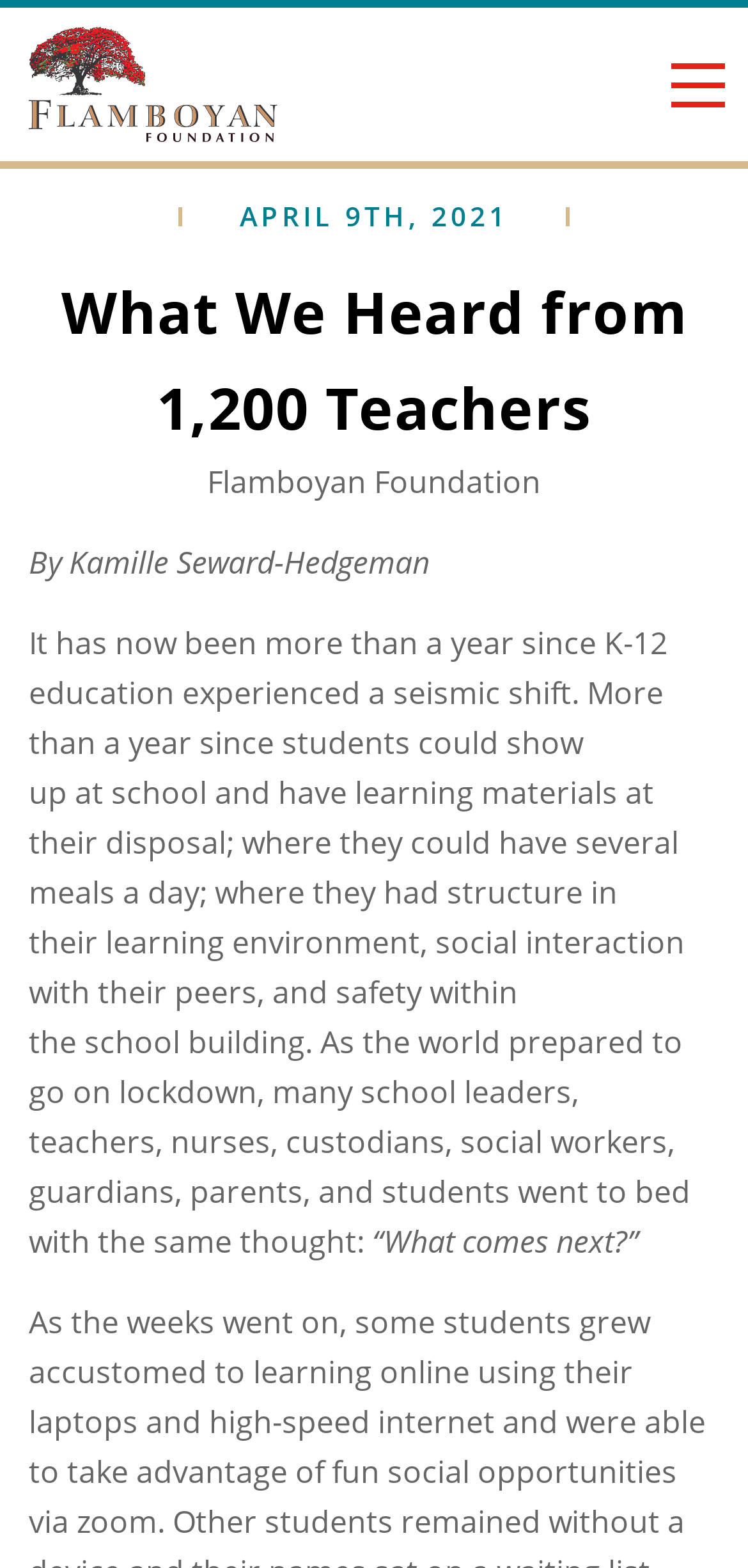Based on the visual content of the image, answer the question thoroughly: What is the date mentioned in the article?

The date can be found in the time element within the HeaderAsNonLandmark section of the webpage, which indicates that the article was published or updated on April 9th, 2021.